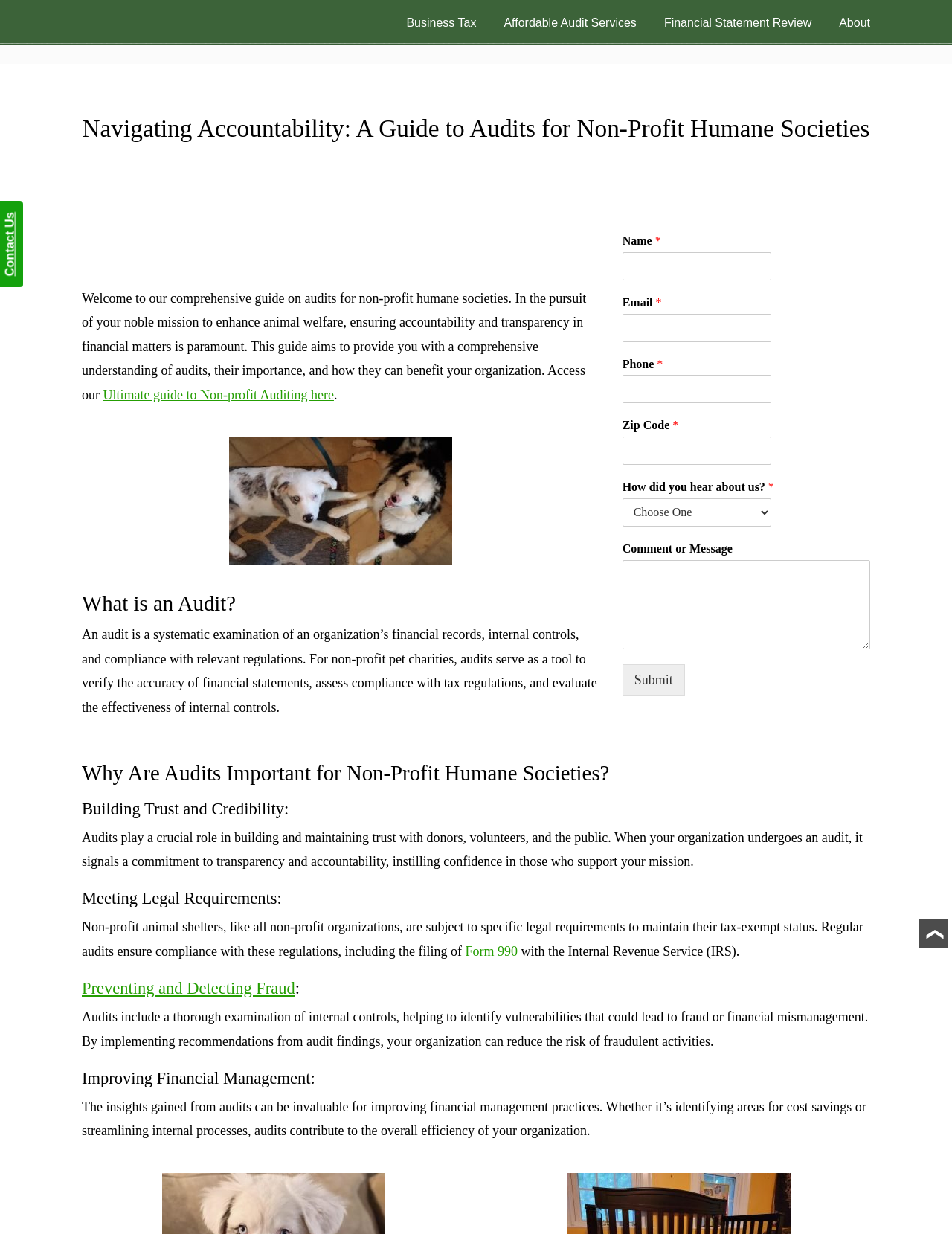Please find and report the bounding box coordinates of the element to click in order to perform the following action: "Go back to the top of the page". The coordinates should be expressed as four float numbers between 0 and 1, in the format [left, top, right, bottom].

[0.965, 0.744, 0.996, 0.769]